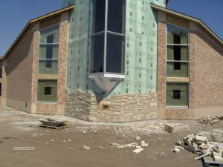Provide a one-word or short-phrase response to the question:
Is the church's architectural design modern?

Yes